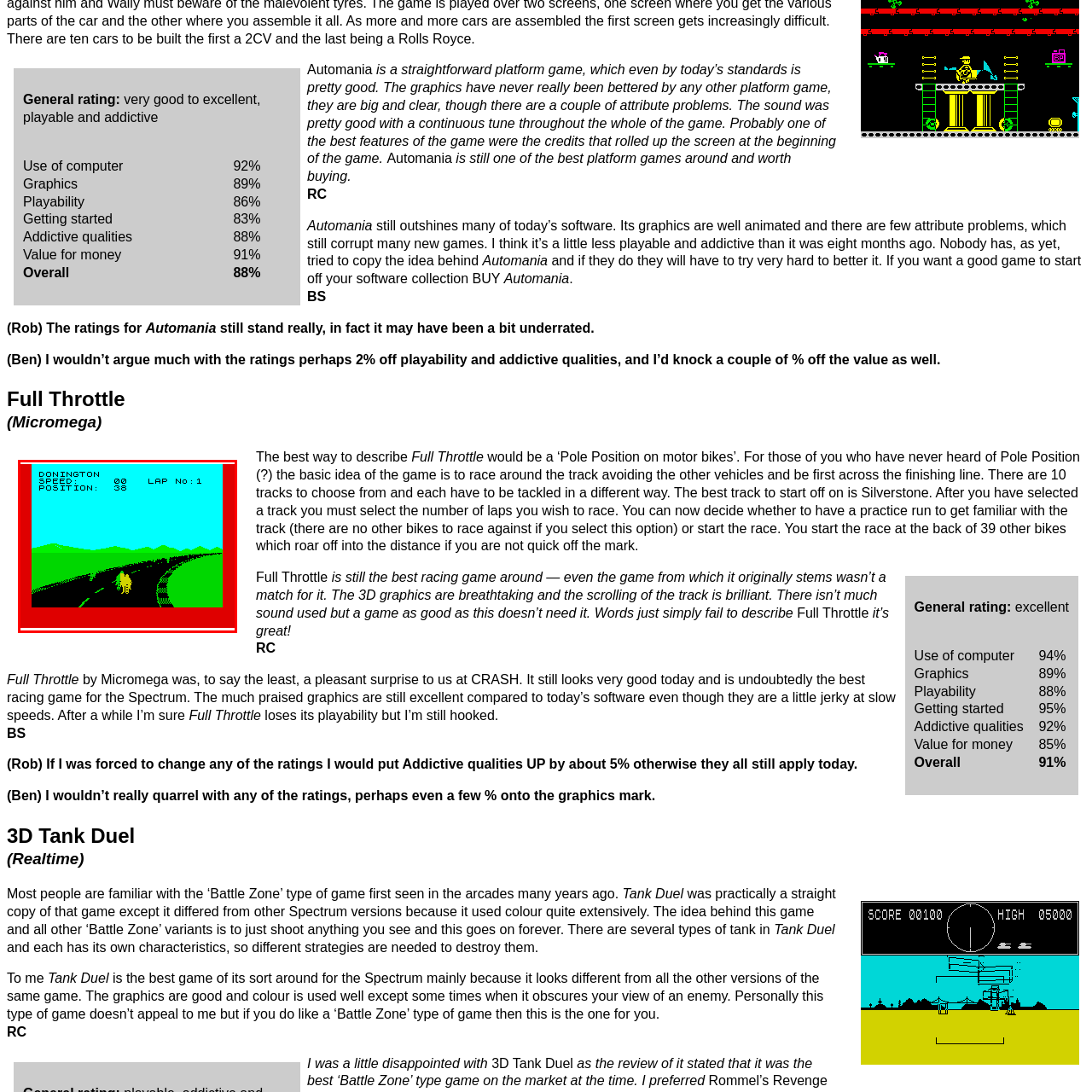What is the color of the sky in the background?
Look at the section marked by the red bounding box and provide a single word or phrase as your answer.

Blue